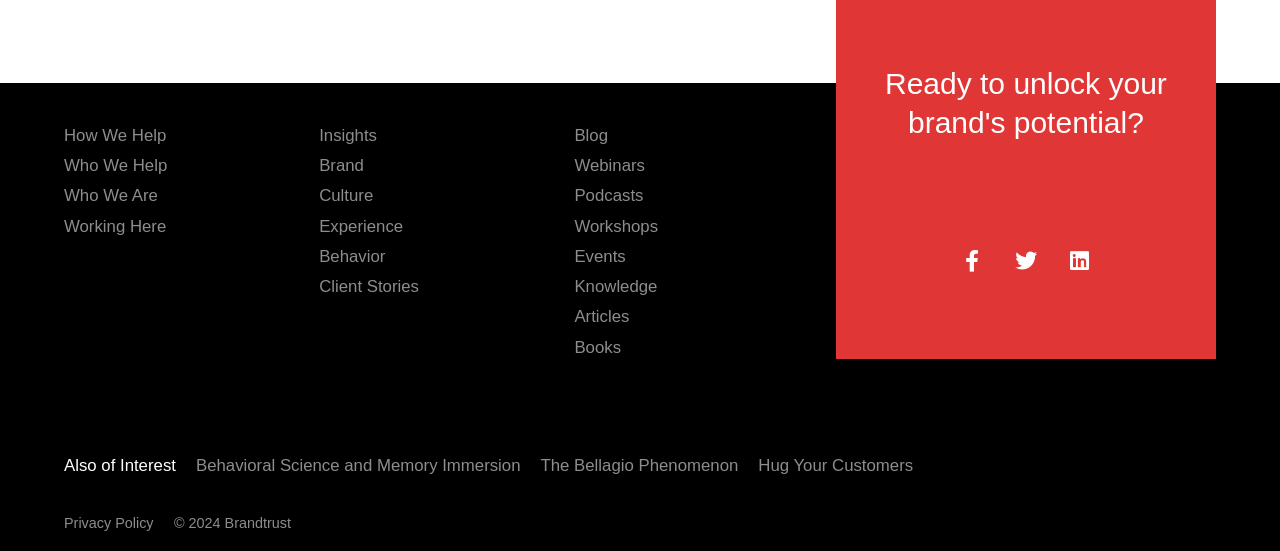Identify the bounding box for the described UI element. Provide the coordinates in (top-left x, top-left y, bottom-right x, bottom-right y) format with values ranging from 0 to 1: Behavioral Science and Memory Immersion

[0.153, 0.828, 0.407, 0.863]